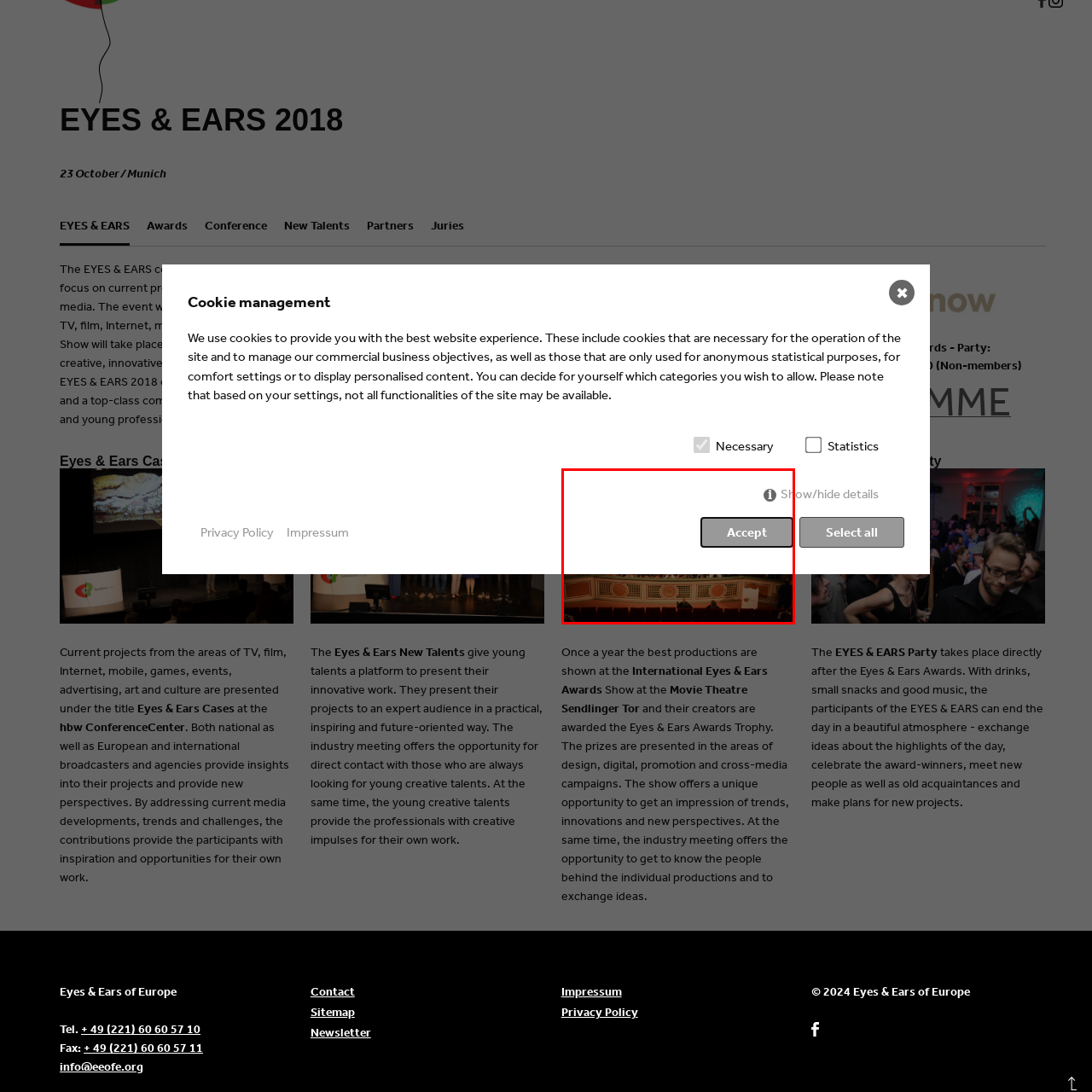Generate an in-depth caption for the image enclosed by the red boundary.

The image captures a scene from the "EYES & EARS 2018" event, showcasing part of the auditorium or conference hall where attendees are gathered. The seating arrangement suggests a formal setting, with a visible audience that may be engaged in a presentation or discussion. At the forefront, a partially visible podium or speaker stand hints at an ongoing presentation, while the backdrop features elegant architectural details characteristic of a well-designed venue. Above it all, there is a clear call-to-action button displaying "Accept," possibly related to cookie management or user consent, emphasizing the event’s commitment to a seamless digital experience.